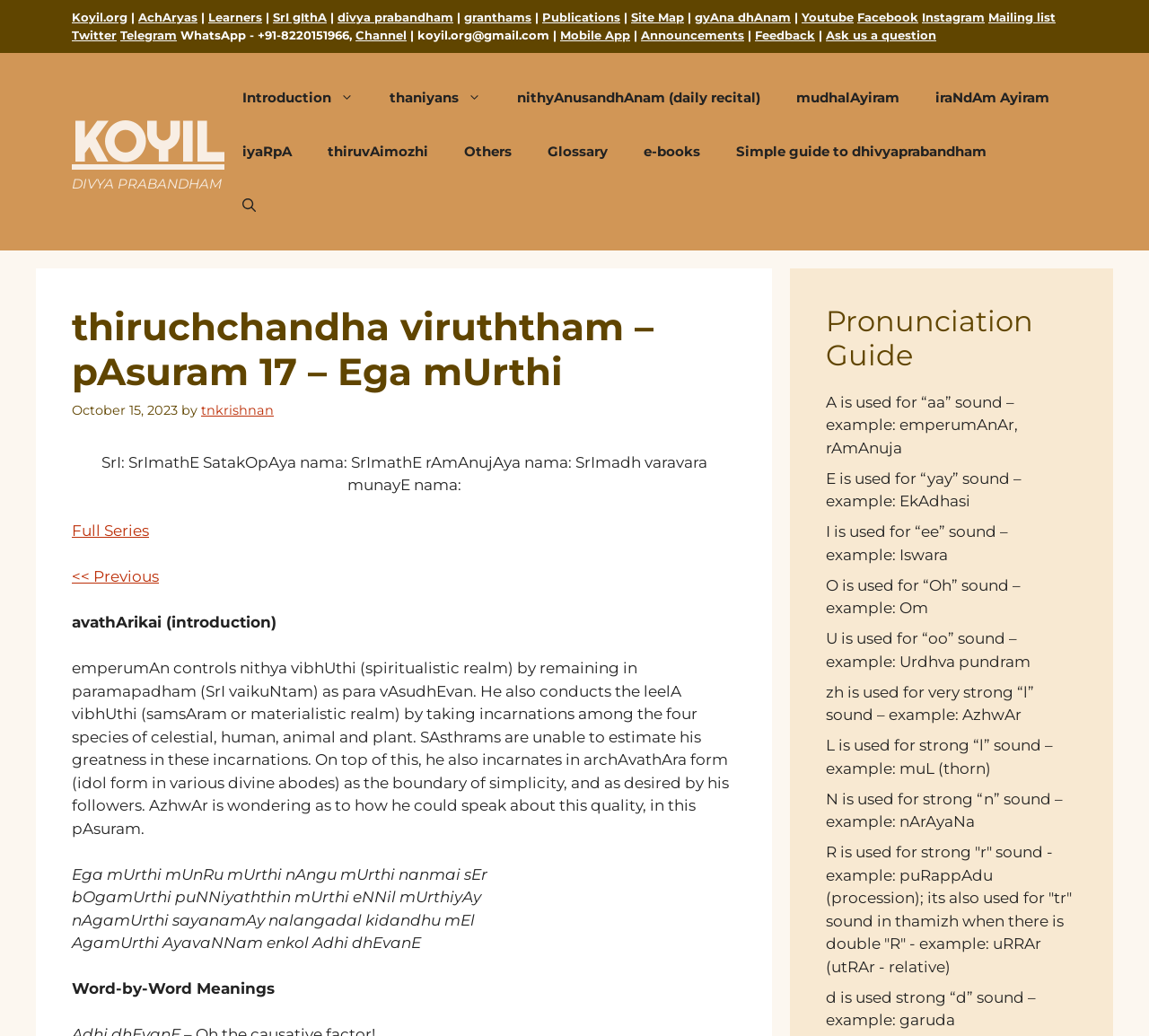Find and indicate the bounding box coordinates of the region you should select to follow the given instruction: "Visit the 'KOYIL' website".

[0.062, 0.104, 0.195, 0.17]